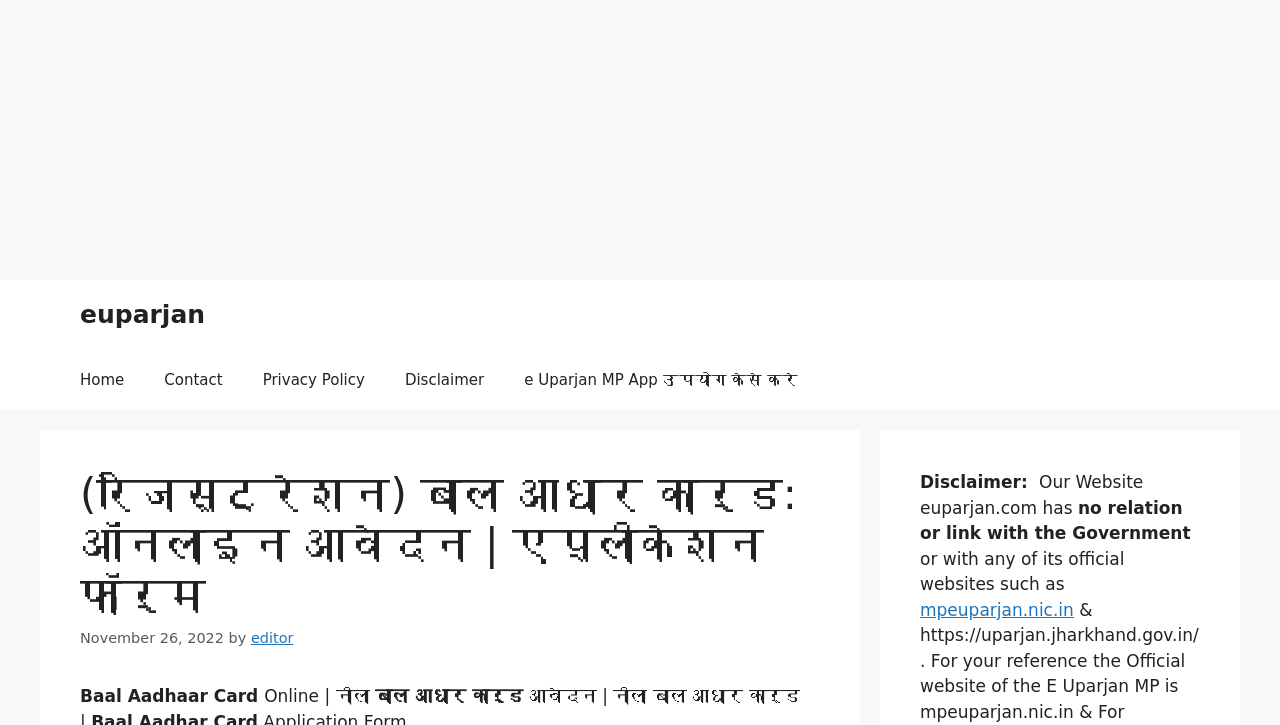What is the date mentioned on the webpage?
Look at the screenshot and respond with a single word or phrase.

November 26, 2022